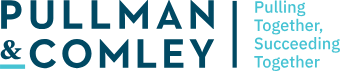Illustrate the scene in the image with a detailed description.

The image features the logo of Pullman & Comley, a law firm that emphasizes collaboration and success. The logo prominently displays the firm's name in a bold, dark blue font, while the tagline reads "Pulling Together, Succeeding Together" in a lighter blue, underscoring their commitment to partnership and collective achievement. This visual representation reflects the firm's dedication to providing collaborative legal services and fostering strong client relationships.